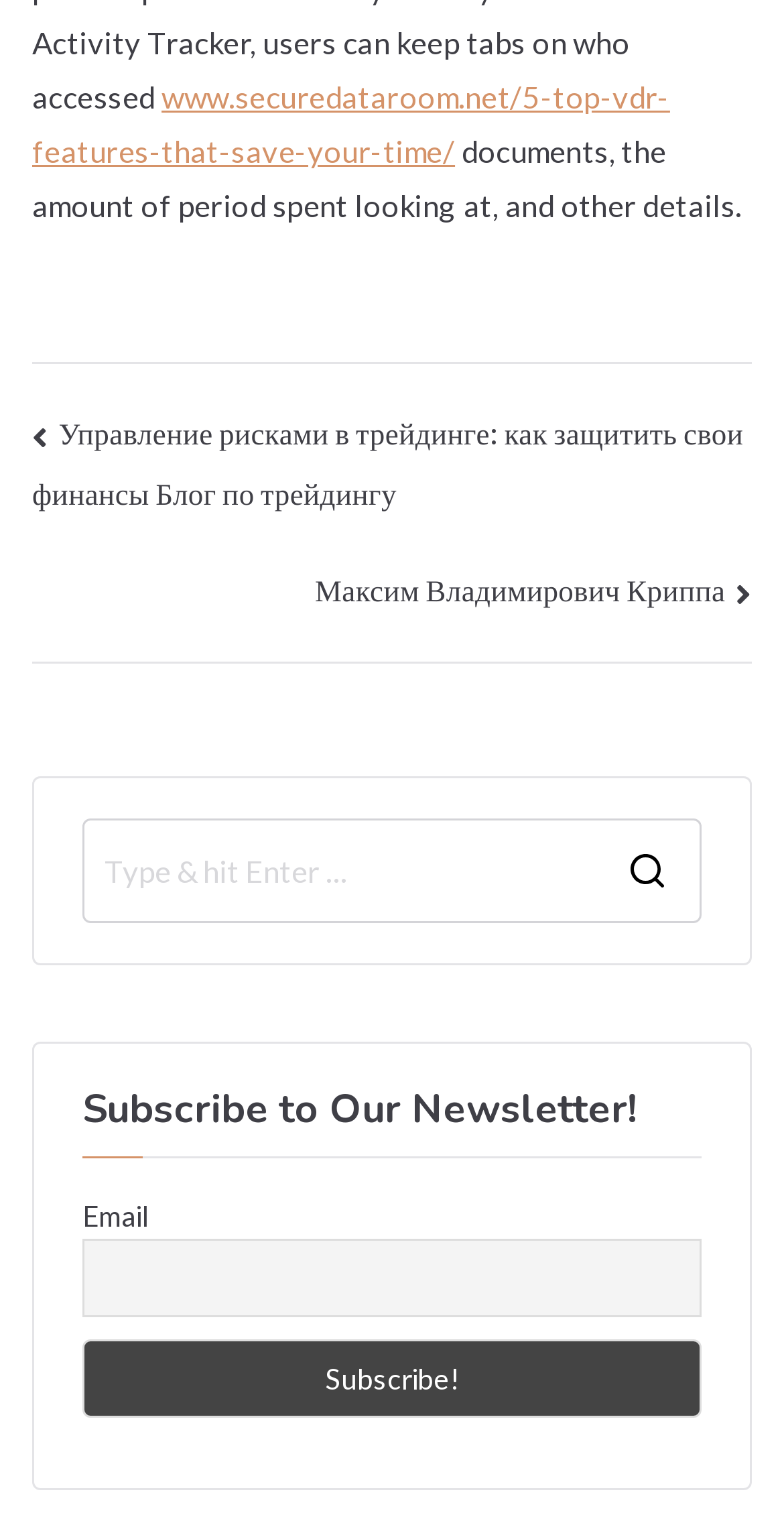What is the topic of the latest blog post?
Please respond to the question with a detailed and well-explained answer.

By looking at the navigation section, I found a link with the text 'Управление рисками в трейдинге: как защитить свои финансы Блог по трейдингу', which suggests that the latest blog post is about risk management in trading.